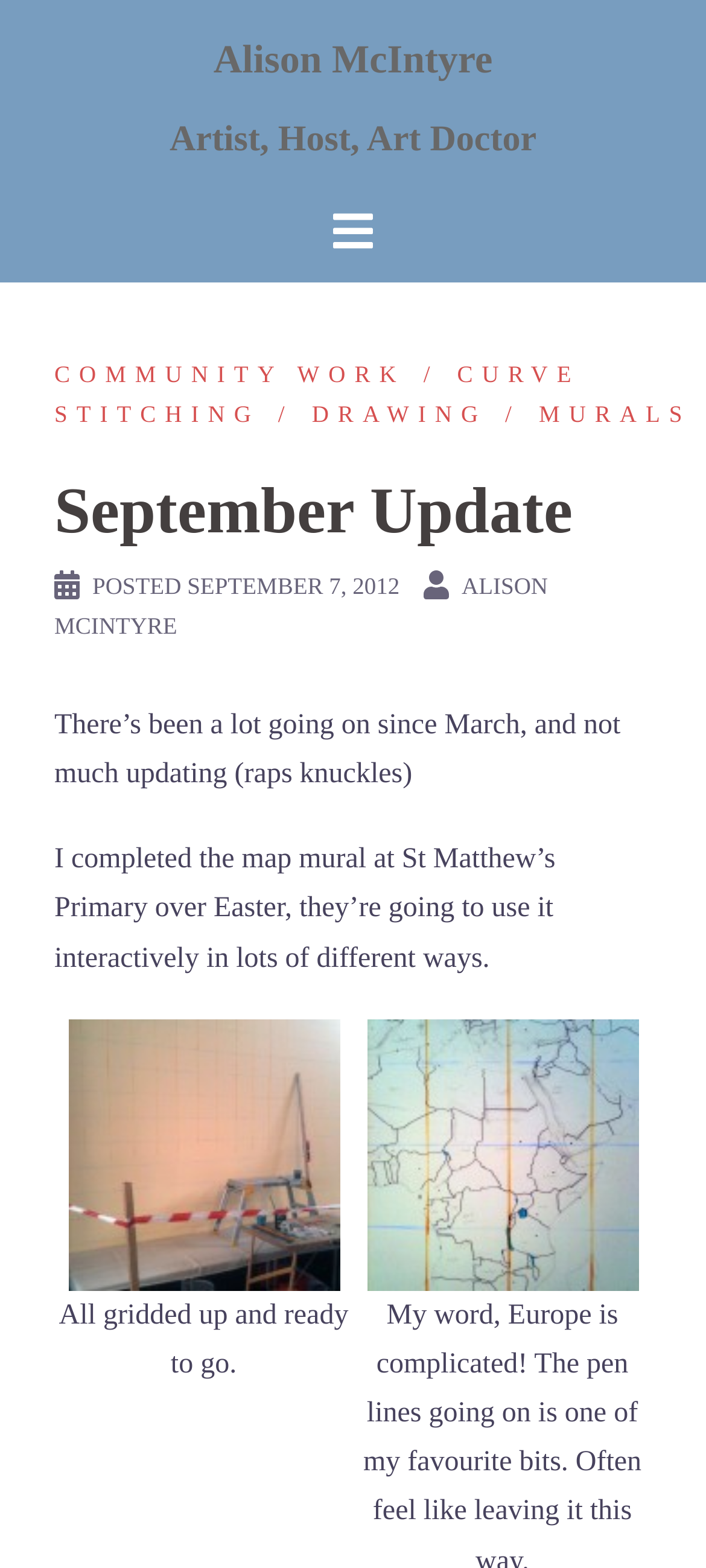Determine the bounding box coordinates for the clickable element required to fulfill the instruction: "Open the link to Alison McIntyre's page". Provide the coordinates as four float numbers between 0 and 1, i.e., [left, top, right, bottom].

[0.077, 0.364, 0.776, 0.407]